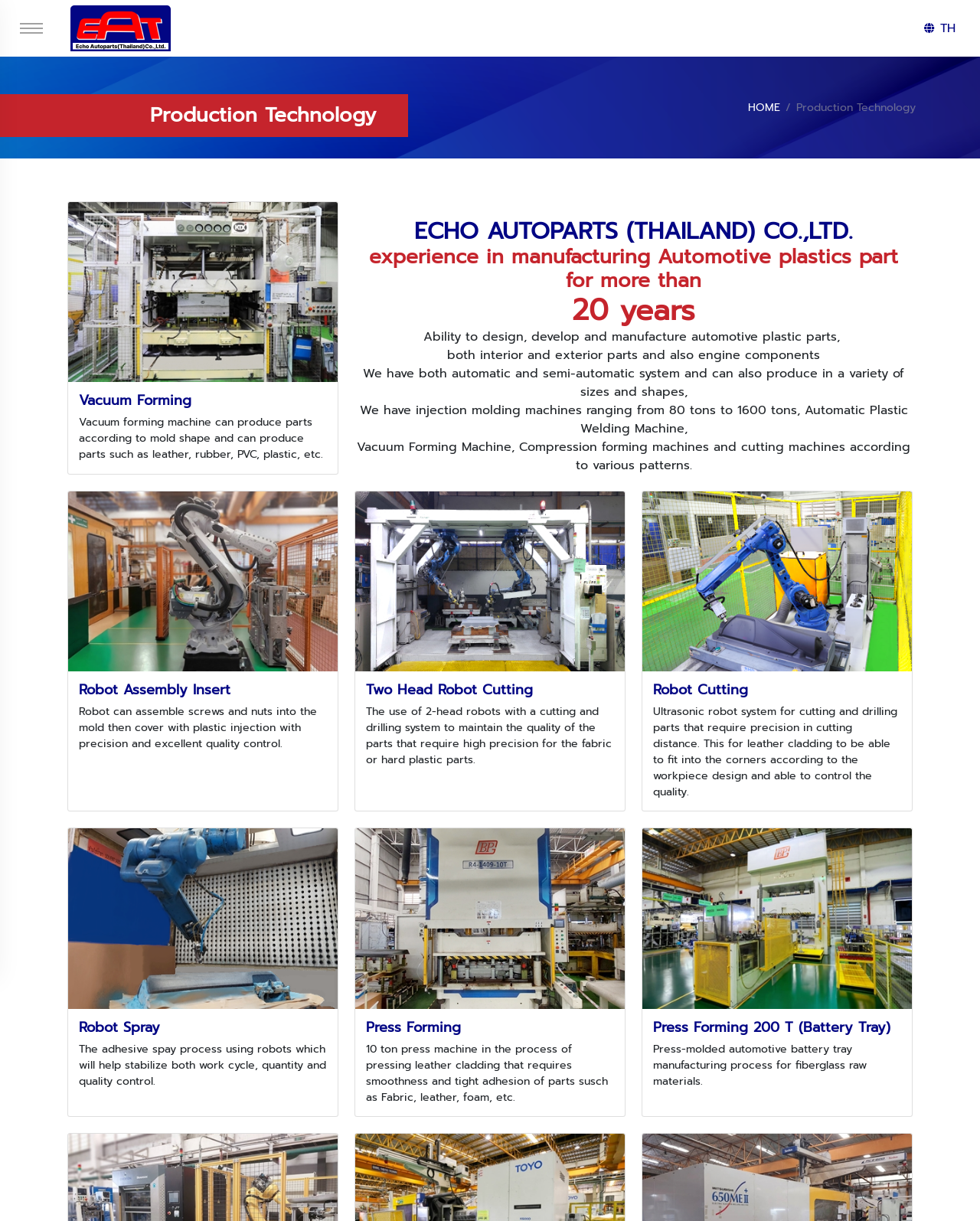What is the company name?
Provide a detailed answer to the question, using the image to inform your response.

I found the company name by looking at the heading element with the text 'ECHO AUTOPARTS (THAILAND) CO.,LTD.' which is located at the top of the webpage.